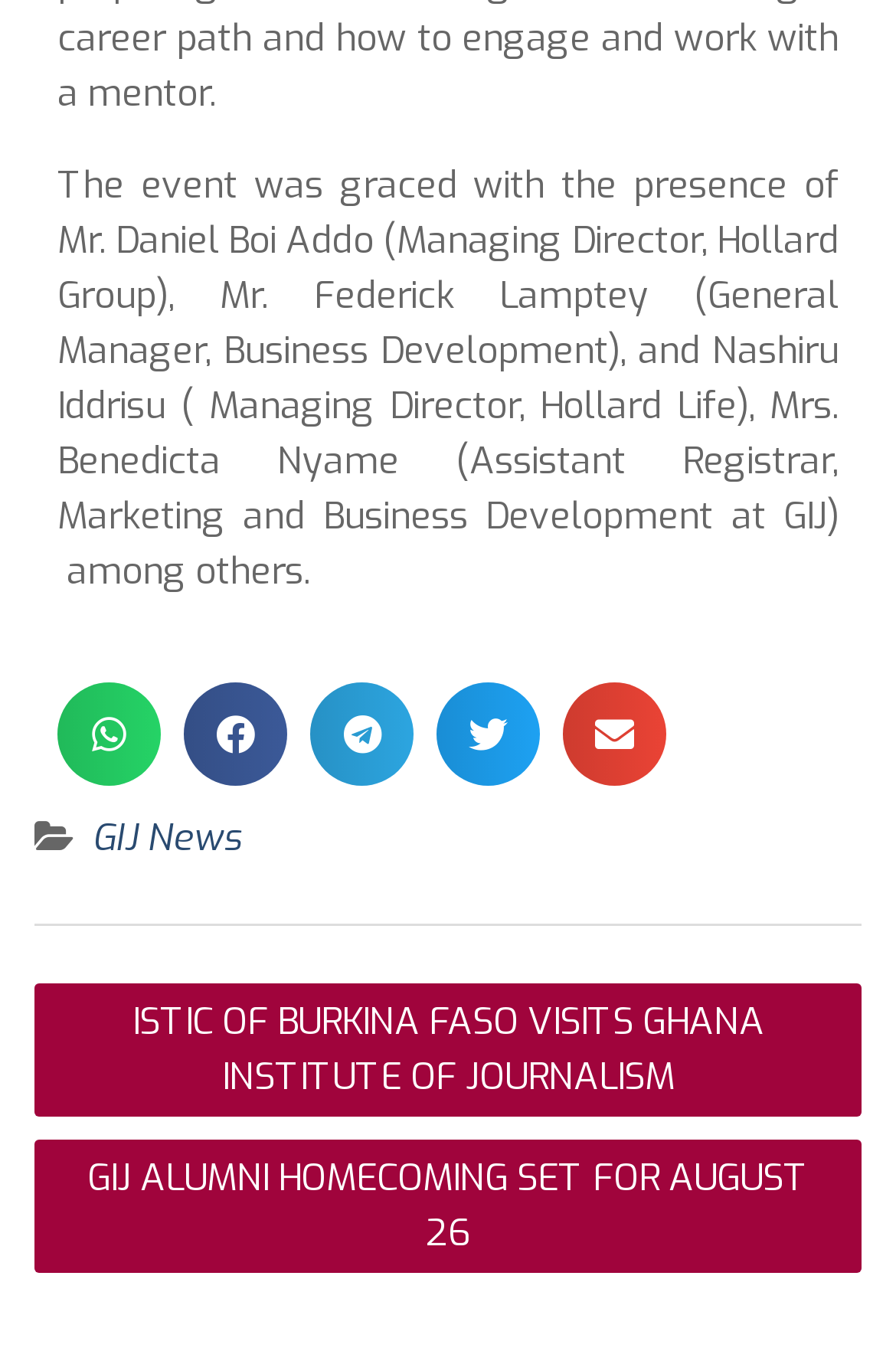Please find the bounding box coordinates of the clickable region needed to complete the following instruction: "Share on whatsapp". The bounding box coordinates must consist of four float numbers between 0 and 1, i.e., [left, top, right, bottom].

[0.064, 0.504, 0.179, 0.581]